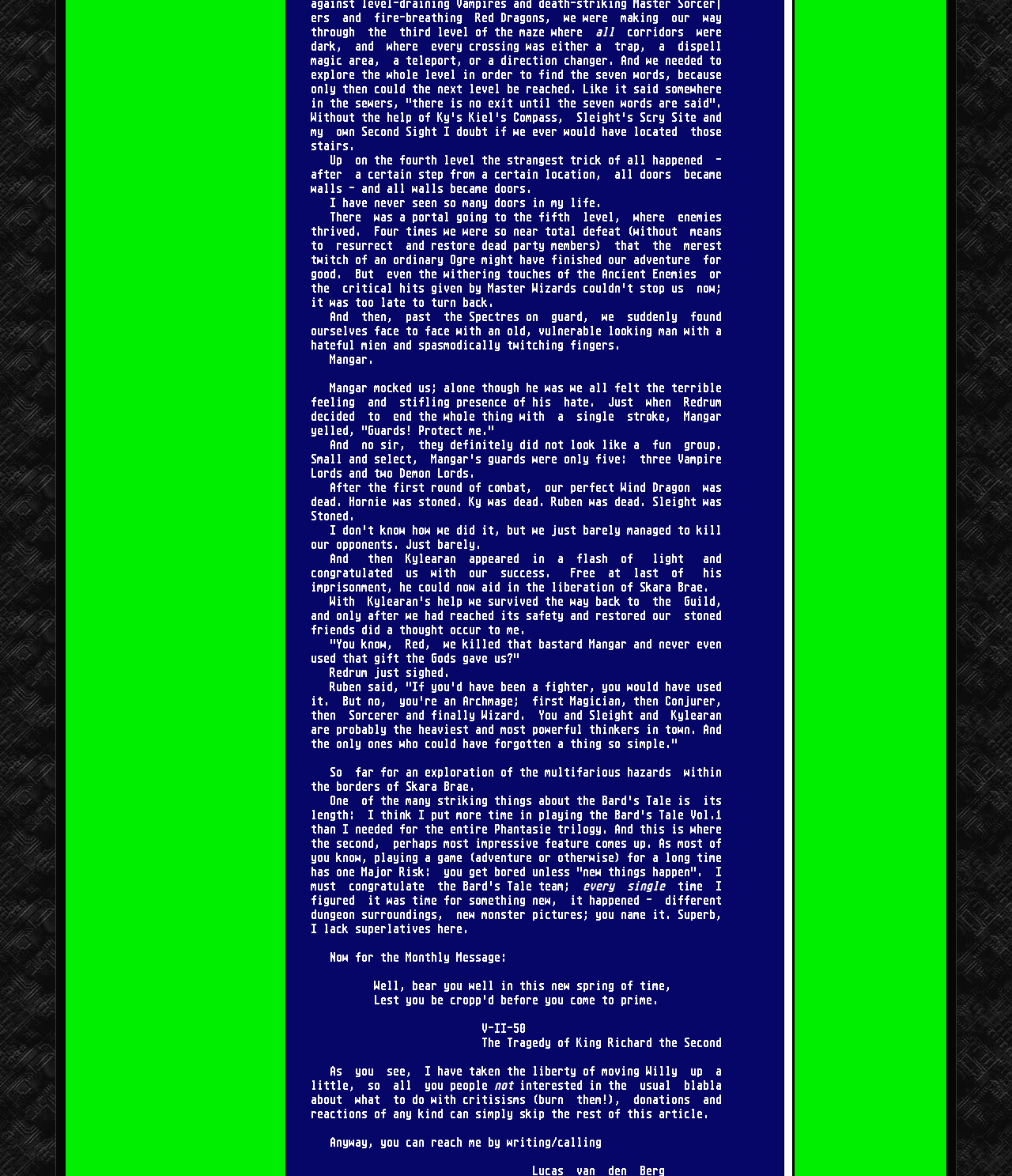What is the author's opinion about the game?
Based on the visual information, provide a detailed and comprehensive answer.

The author's tone and language suggest that they are impressed and enthusiastic about the game. They use words like 'Superb' and 'I lack superlatives' to describe their experience, indicating a strong positive opinion.